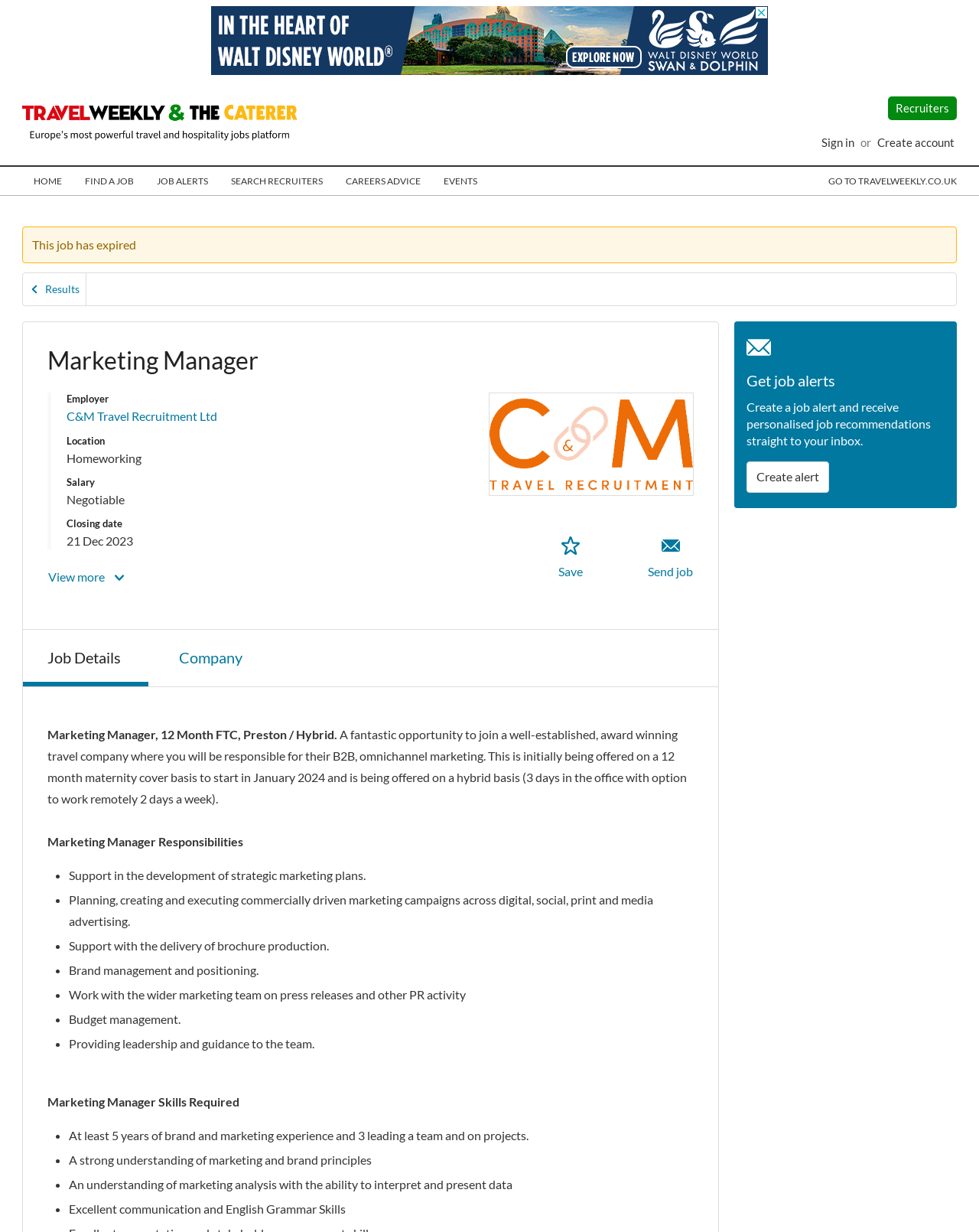Find the bounding box coordinates of the clickable region needed to perform the following instruction: "Save job". The coordinates should be provided as four float numbers between 0 and 1, i.e., [left, top, right, bottom].

[0.57, 0.426, 0.596, 0.479]